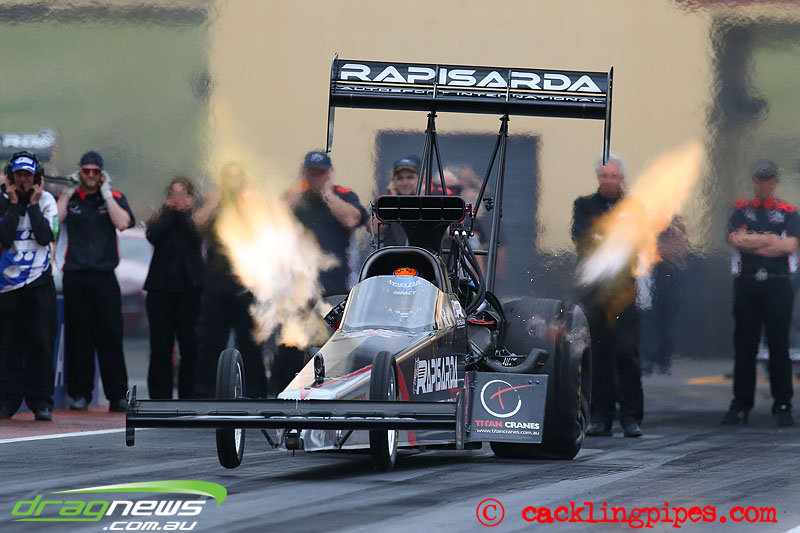Refer to the image and provide an in-depth answer to the question: 
What is erupting from the exhaust?

The image shows flames erupting from the exhaust of the dragster, which is a visual indication of the power and intensity of the engine.